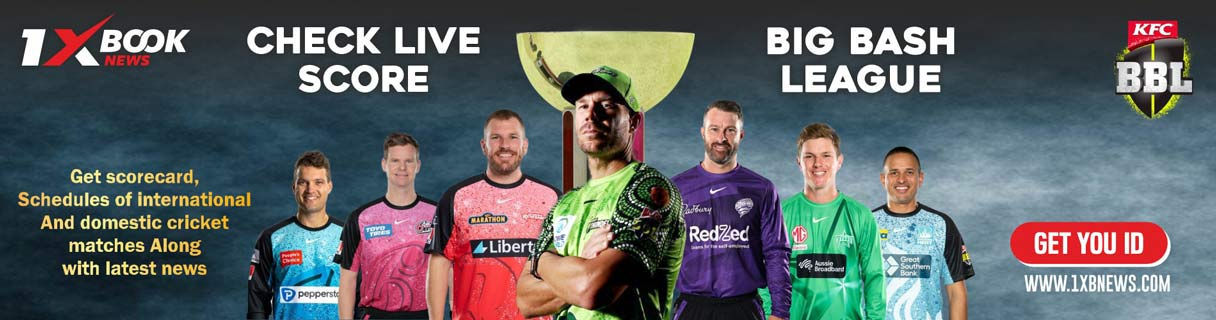Provide your answer to the question using just one word or phrase: What is the call to action on the banner?

GET YOU ID